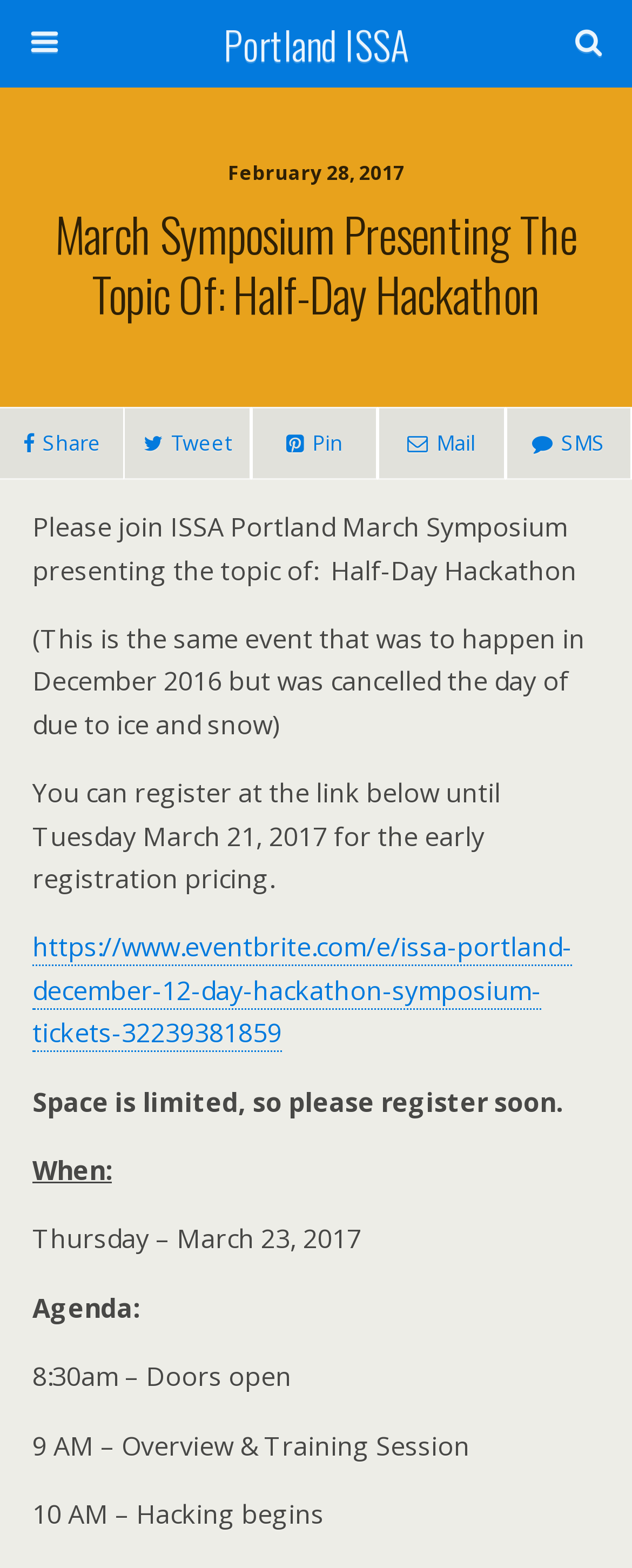Kindly determine the bounding box coordinates of the area that needs to be clicked to fulfill this instruction: "Visit the Portland ISSA website".

[0.16, 0.0, 0.84, 0.056]